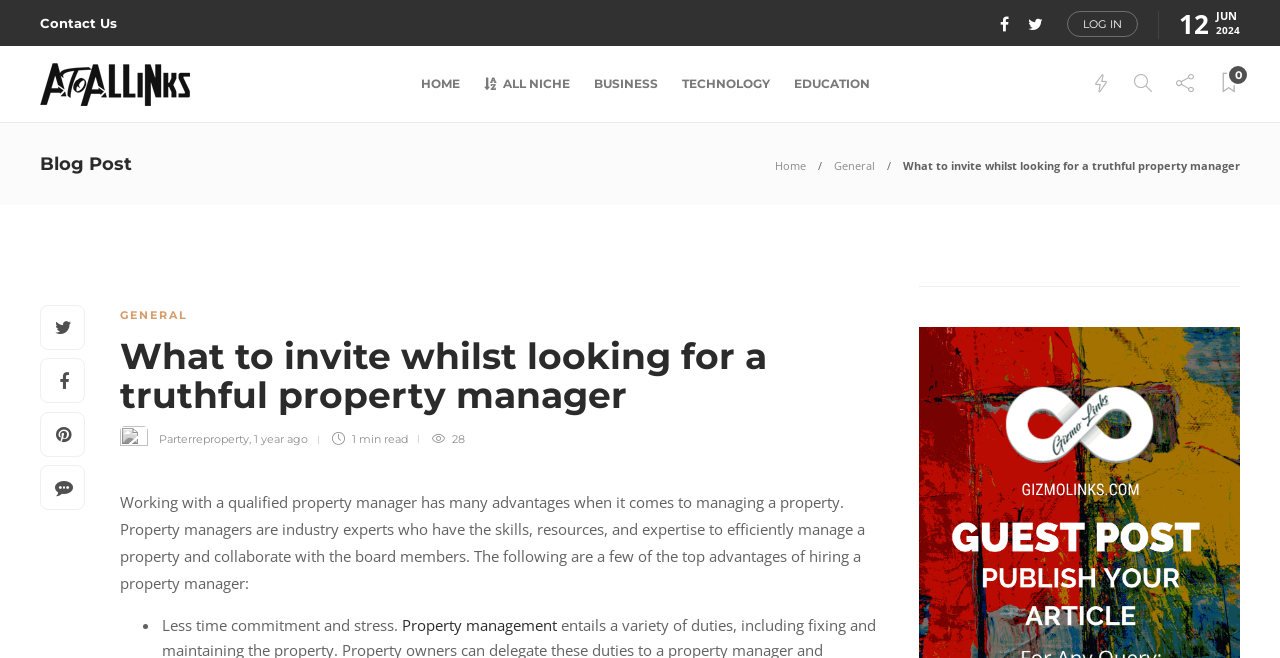Could you highlight the region that needs to be clicked to execute the instruction: "Click on Contact Us"?

[0.031, 0.005, 0.091, 0.065]